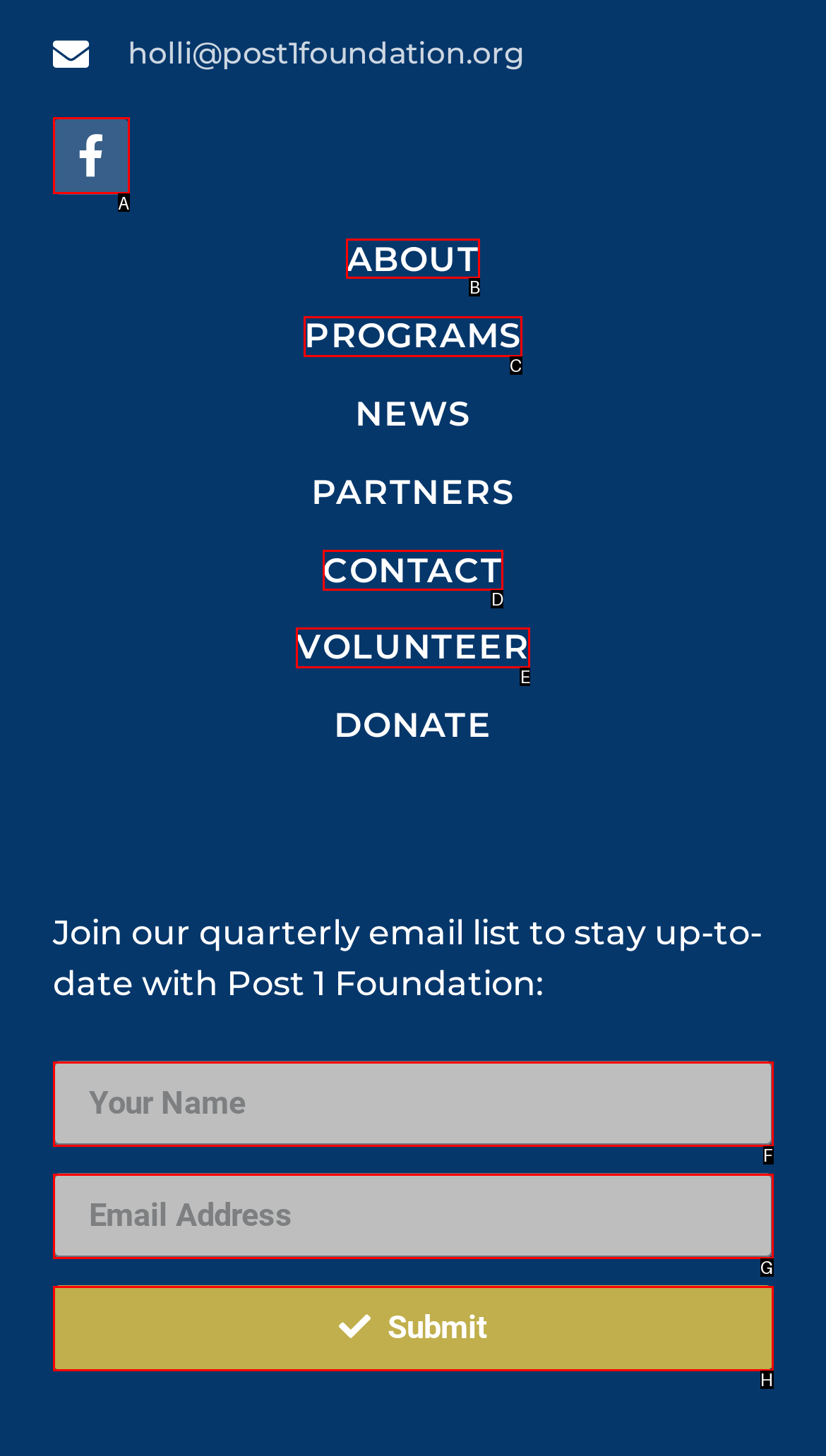Which UI element's letter should be clicked to achieve the task: Learn about the organization
Provide the letter of the correct choice directly.

B